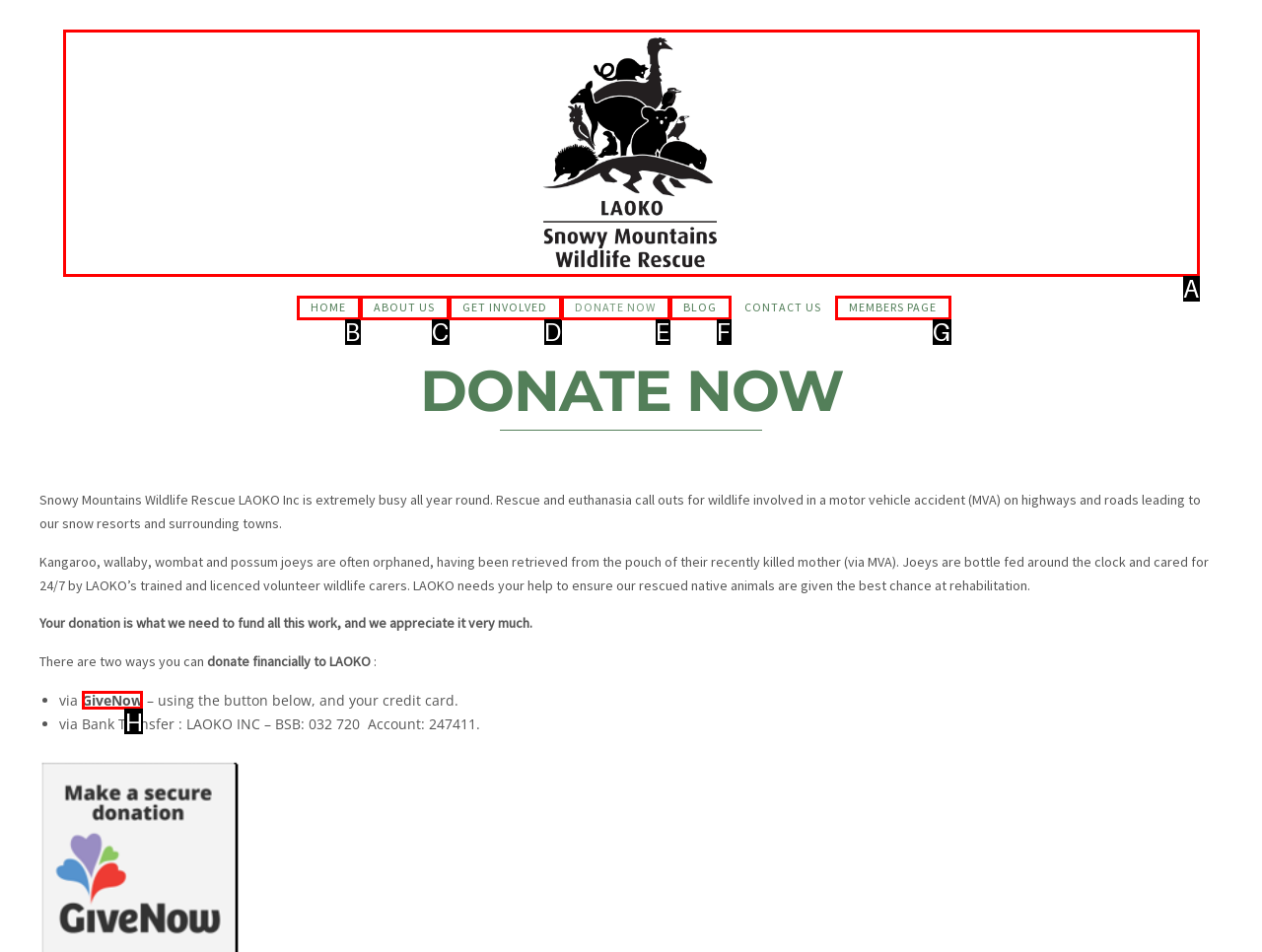Which UI element should be clicked to perform the following task: Donate via GiveNow? Answer with the corresponding letter from the choices.

H